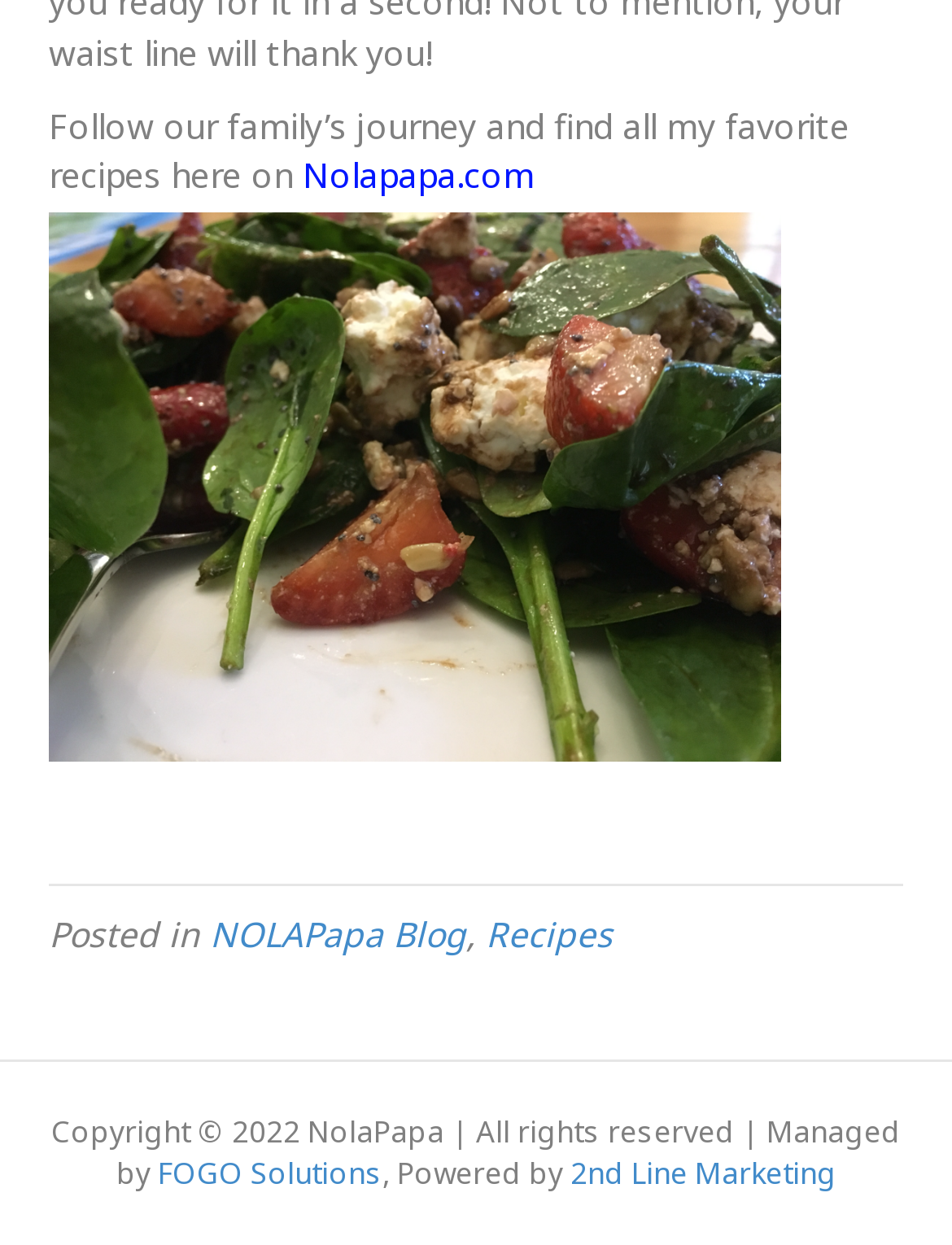Identify the bounding box of the HTML element described as: "2nd Line Marketing".

[0.599, 0.926, 0.878, 0.959]